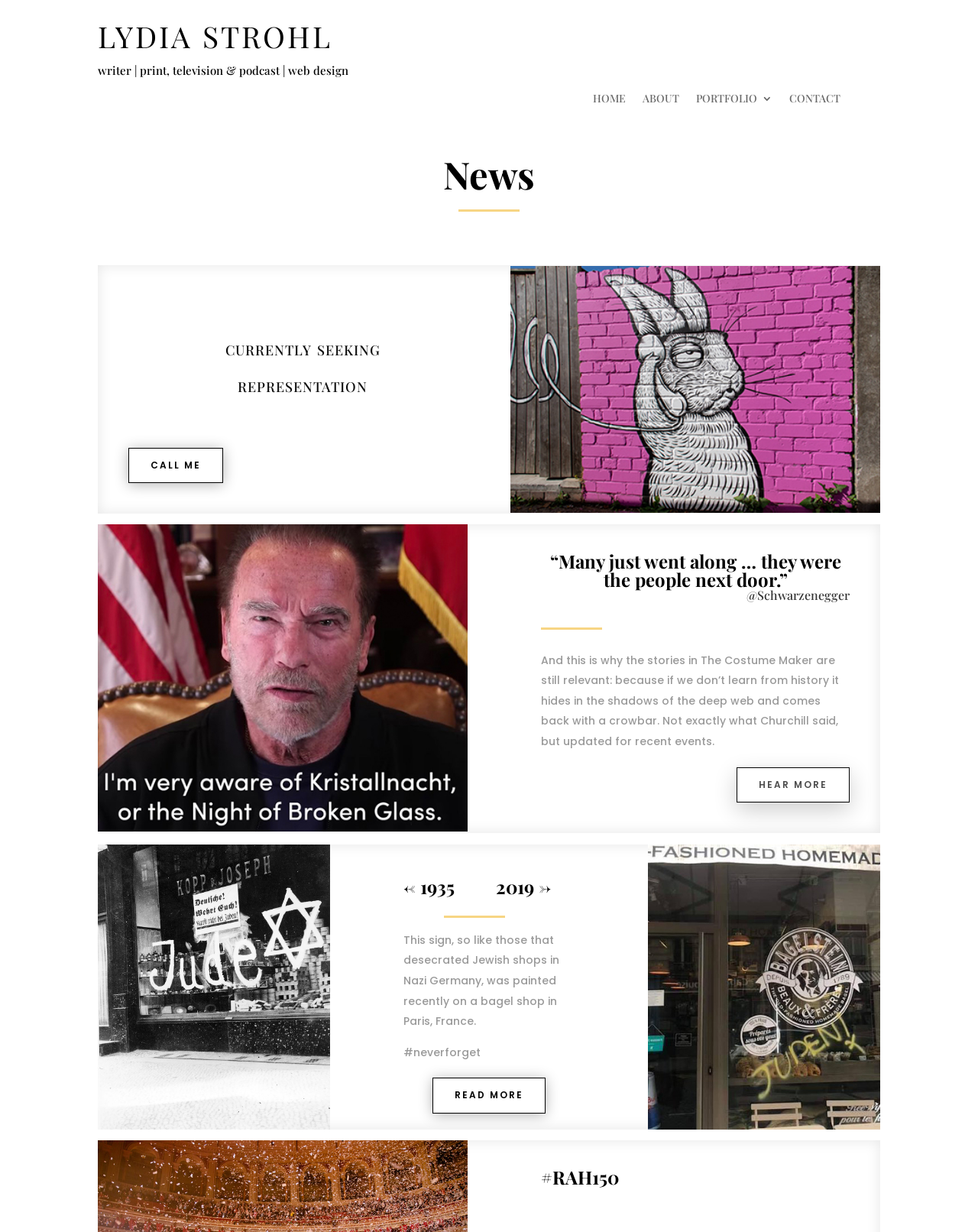Using a single word or phrase, answer the following question: 
What is the topic of the article mentioned?

The Costume Maker